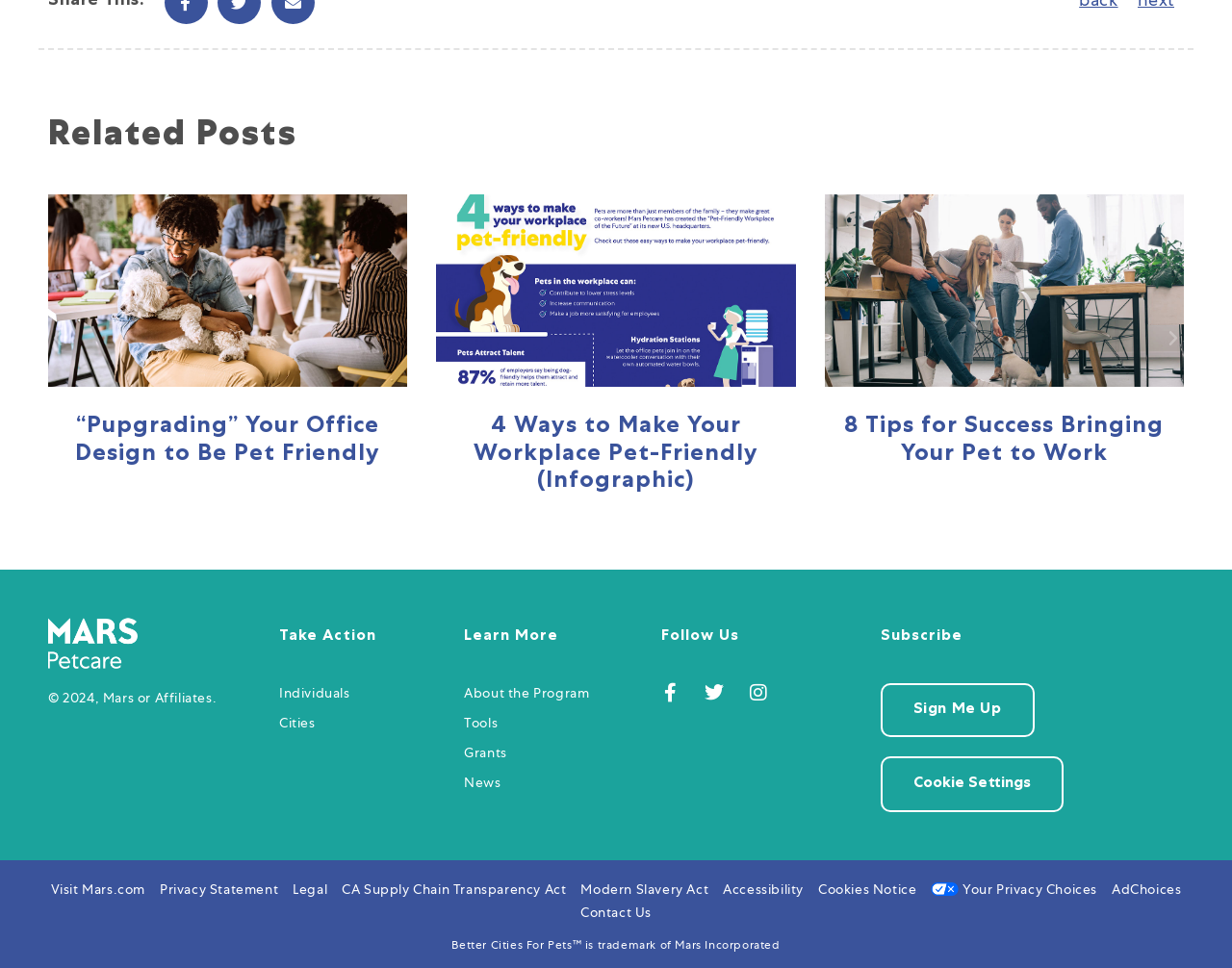Locate the bounding box coordinates of the clickable part needed for the task: "Click the 'Follow Us' link".

[0.537, 0.646, 0.699, 0.67]